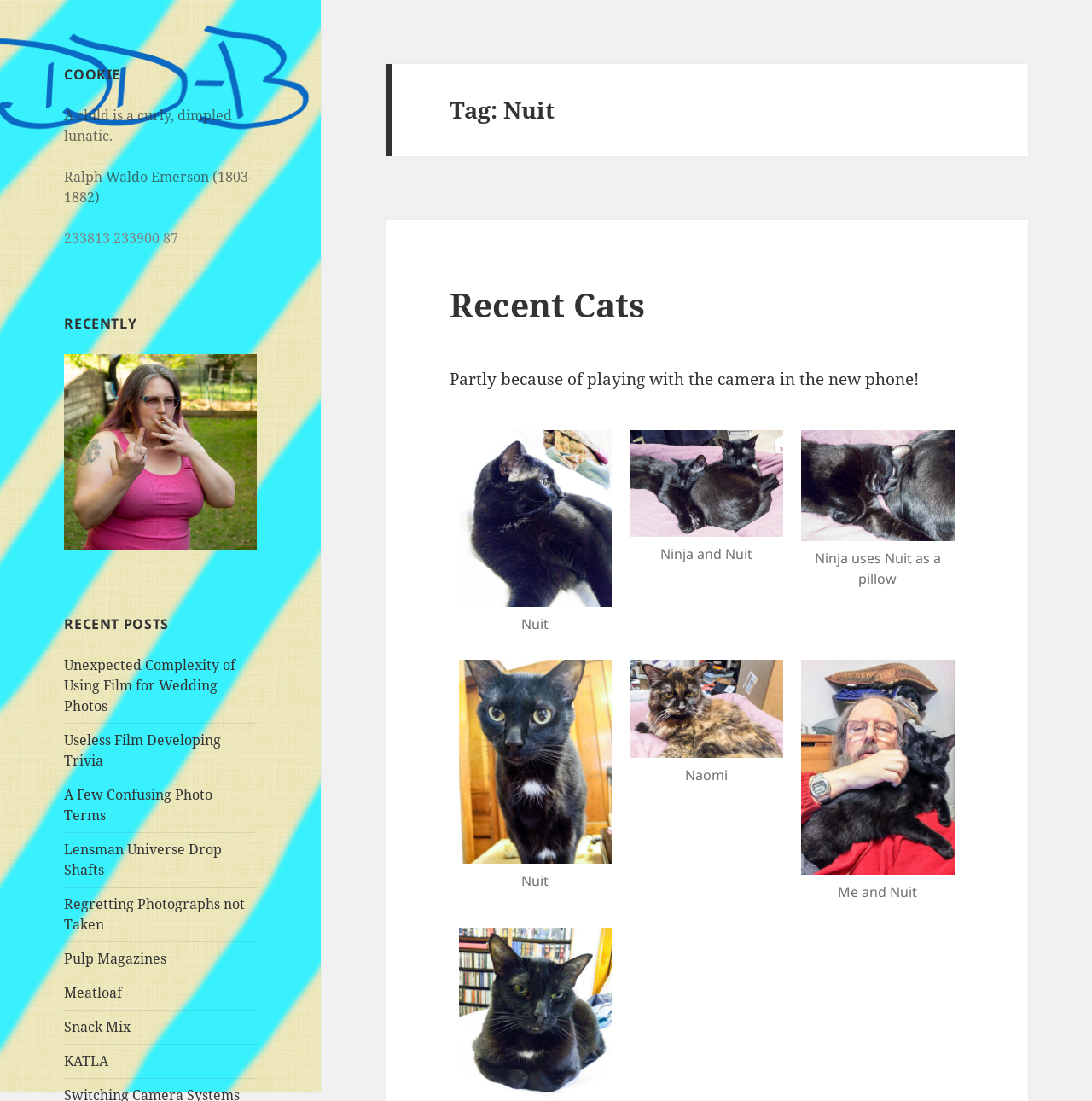Predict the bounding box for the UI component with the following description: "A Few Confusing Photo Terms".

[0.059, 0.713, 0.195, 0.749]